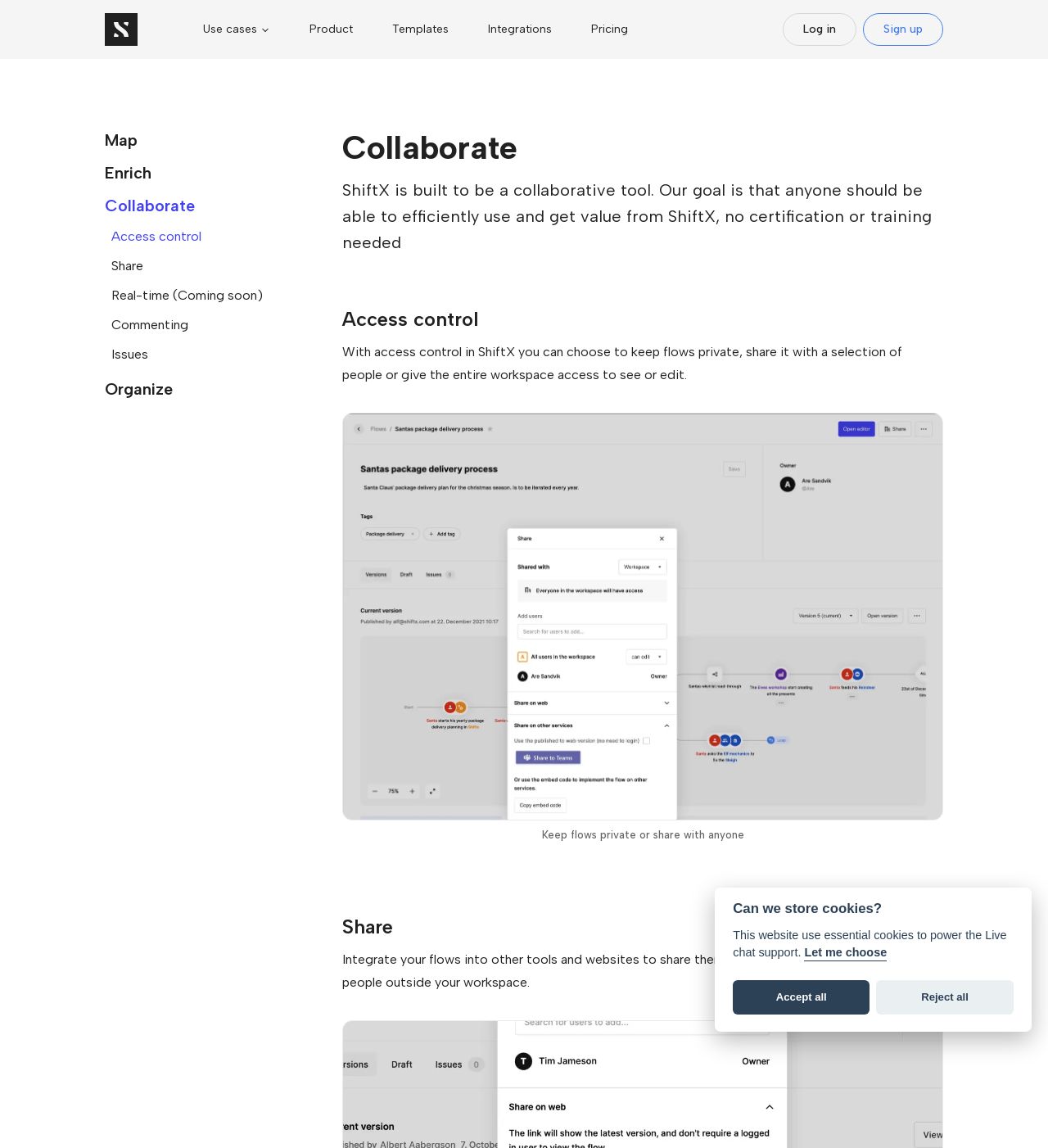Please identify the bounding box coordinates of the clickable area that will fulfill the following instruction: "Check pricing". The coordinates should be in the format of four float numbers between 0 and 1, i.e., [left, top, right, bottom].

[0.564, 0.019, 0.599, 0.031]